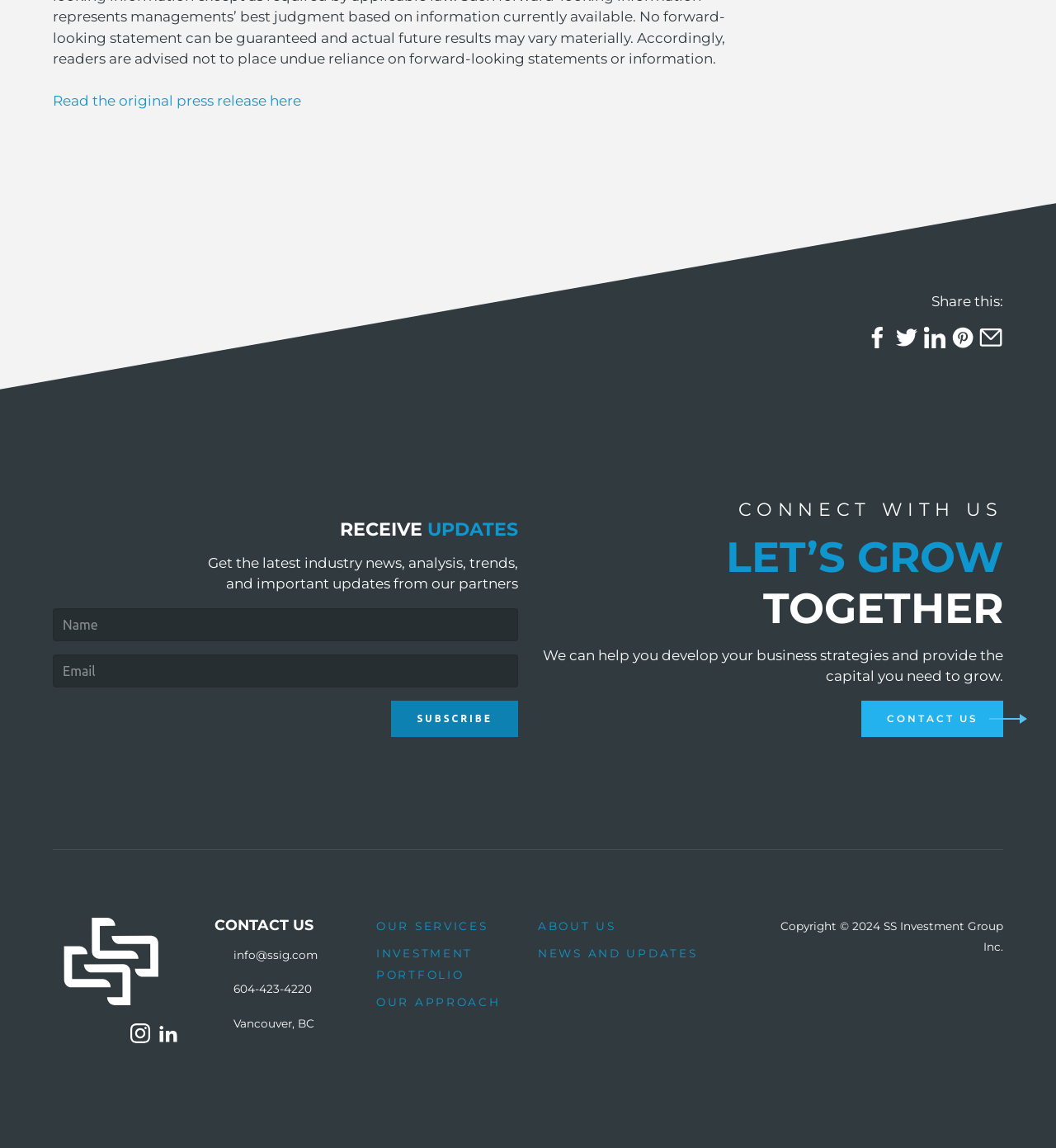Please identify the bounding box coordinates of the clickable area that will fulfill the following instruction: "Read the original press release". The coordinates should be in the format of four float numbers between 0 and 1, i.e., [left, top, right, bottom].

[0.05, 0.081, 0.285, 0.095]